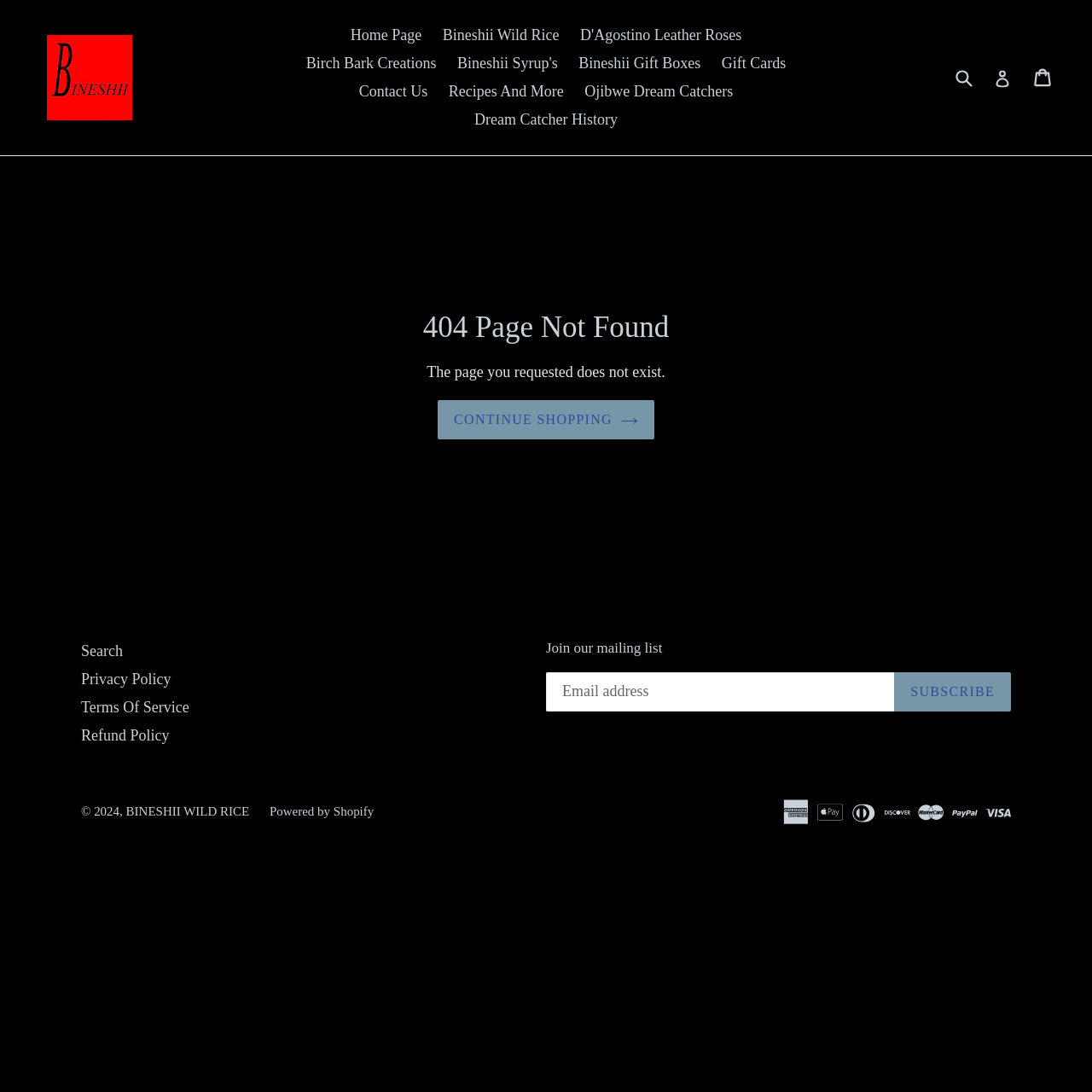How can I join the mailing list on this website?
From the image, respond using a single word or phrase.

Enter email address and click SUBSCRIBE